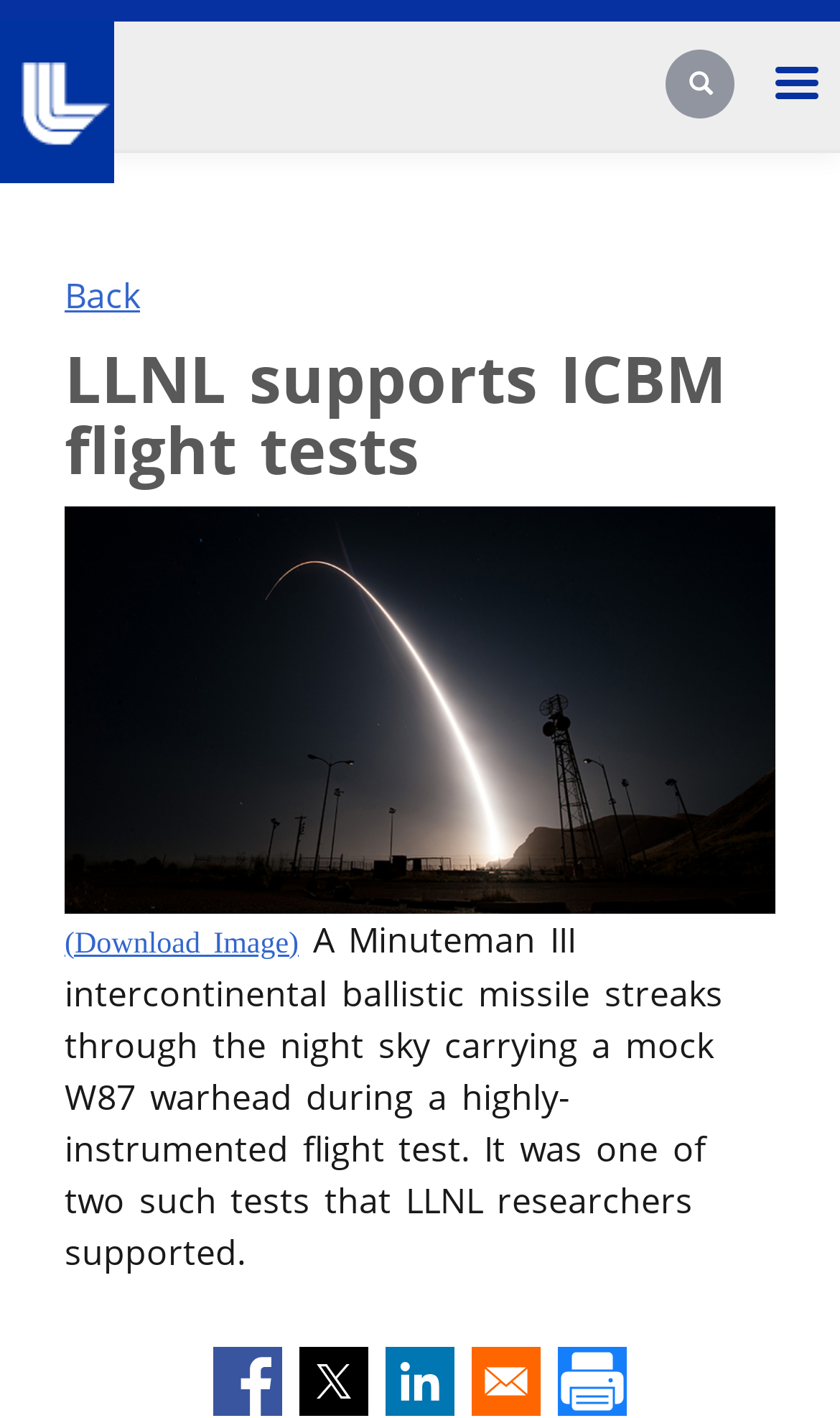Respond with a single word or phrase to the following question: What is the main topic of the webpage?

ICBM flight tests